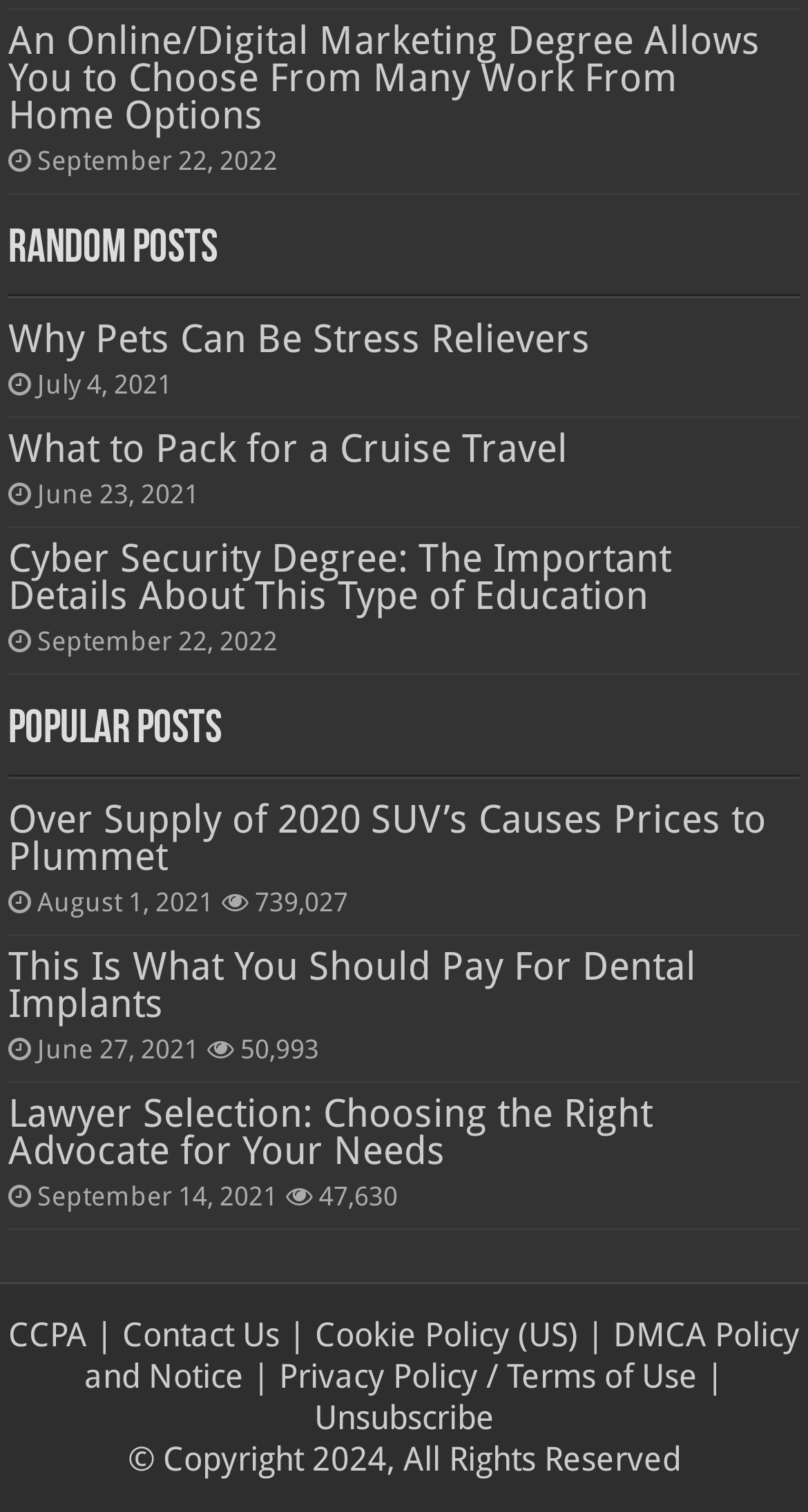Identify the bounding box coordinates of the clickable region required to complete the instruction: "Click on 'An Online/Digital Marketing Degree Allows You to Choose From Many Work From Home Options'". The coordinates should be given as four float numbers within the range of 0 and 1, i.e., [left, top, right, bottom].

[0.01, 0.012, 0.941, 0.09]